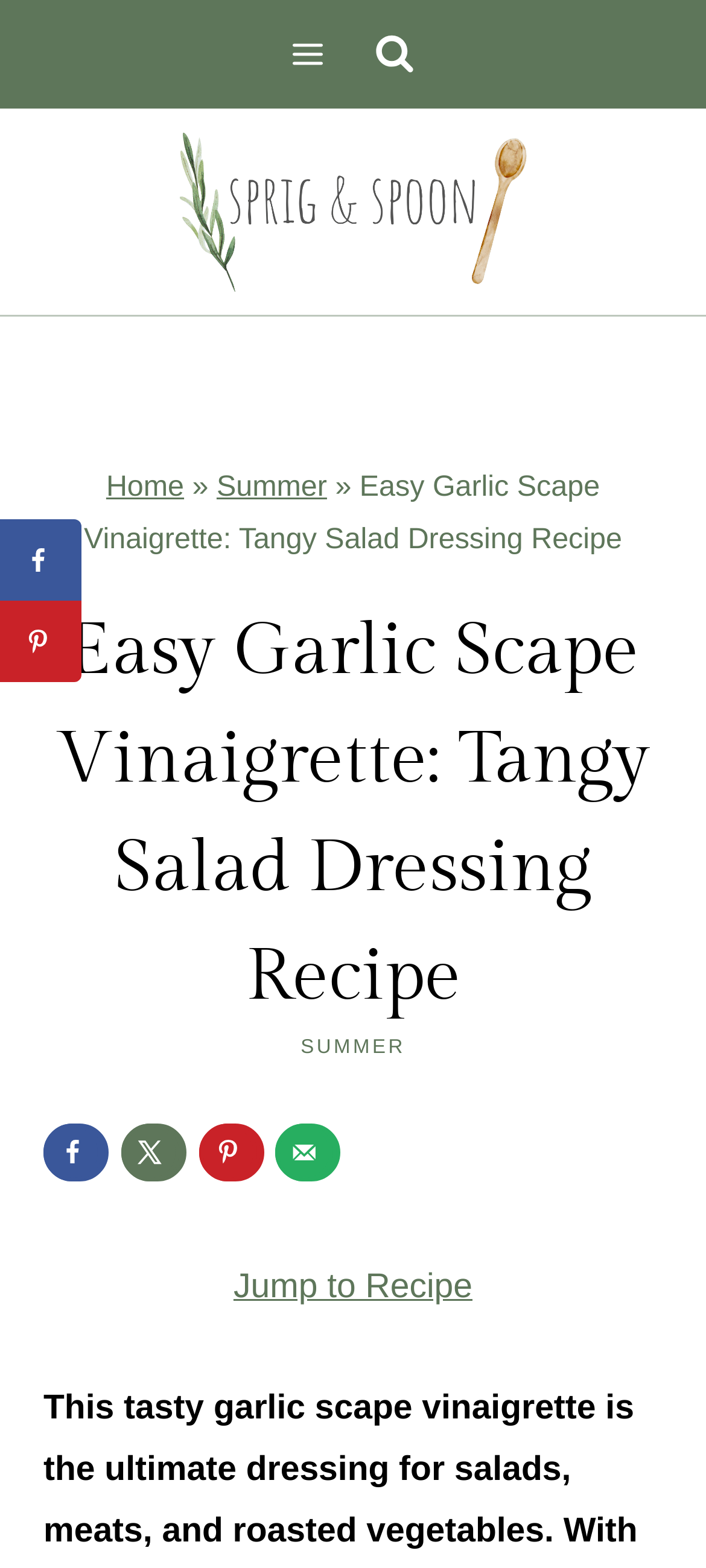Bounding box coordinates are specified in the format (top-left x, top-left y, bottom-right x, bottom-right y). All values are floating point numbers bounded between 0 and 1. Please provide the bounding box coordinate of the region this sentence describes: alt="sprig and spoon"

[0.244, 0.081, 0.756, 0.19]